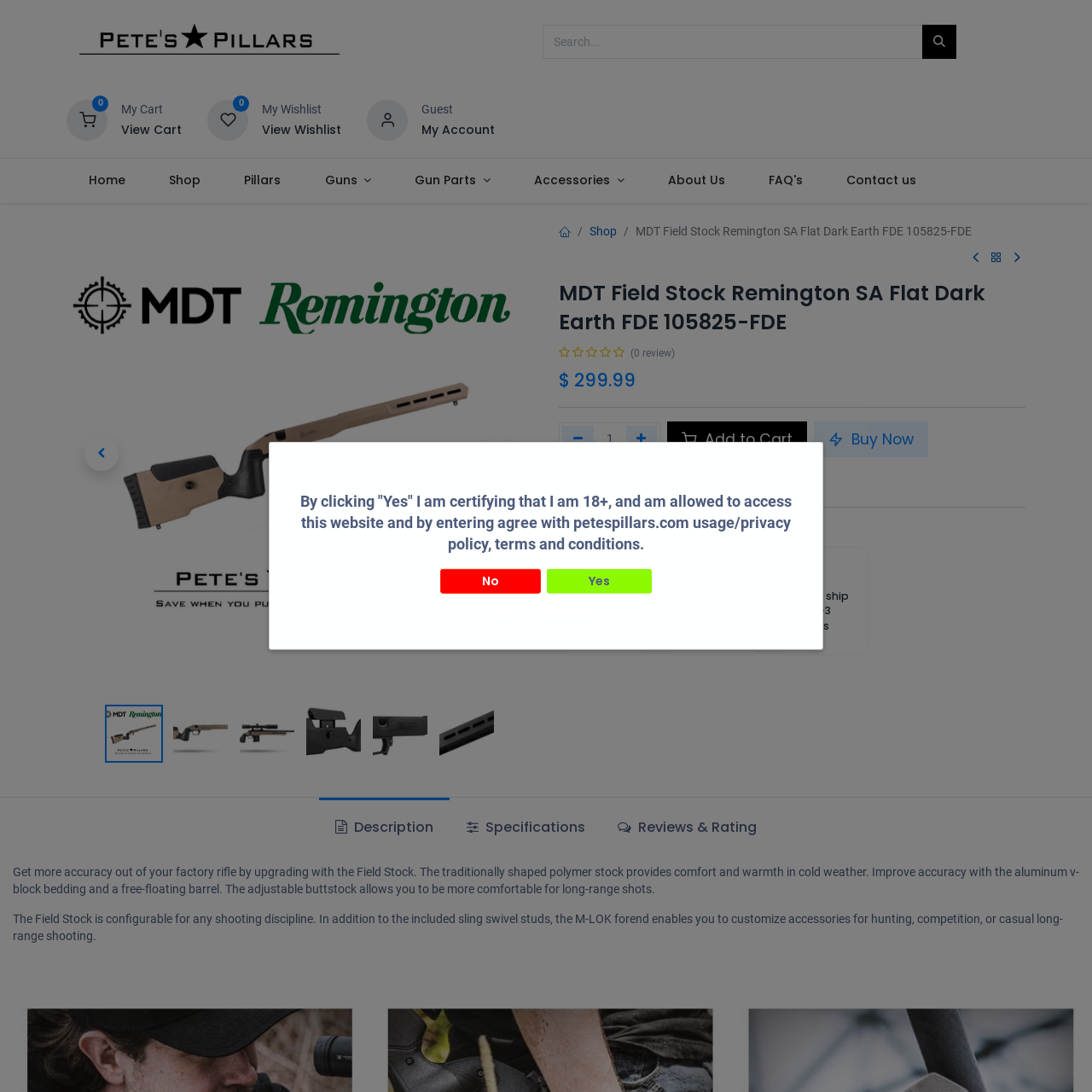Please mark the bounding box coordinates of the area that should be clicked to carry out the instruction: "Switch to the 'Specifications' tab".

[0.412, 0.73, 0.551, 0.785]